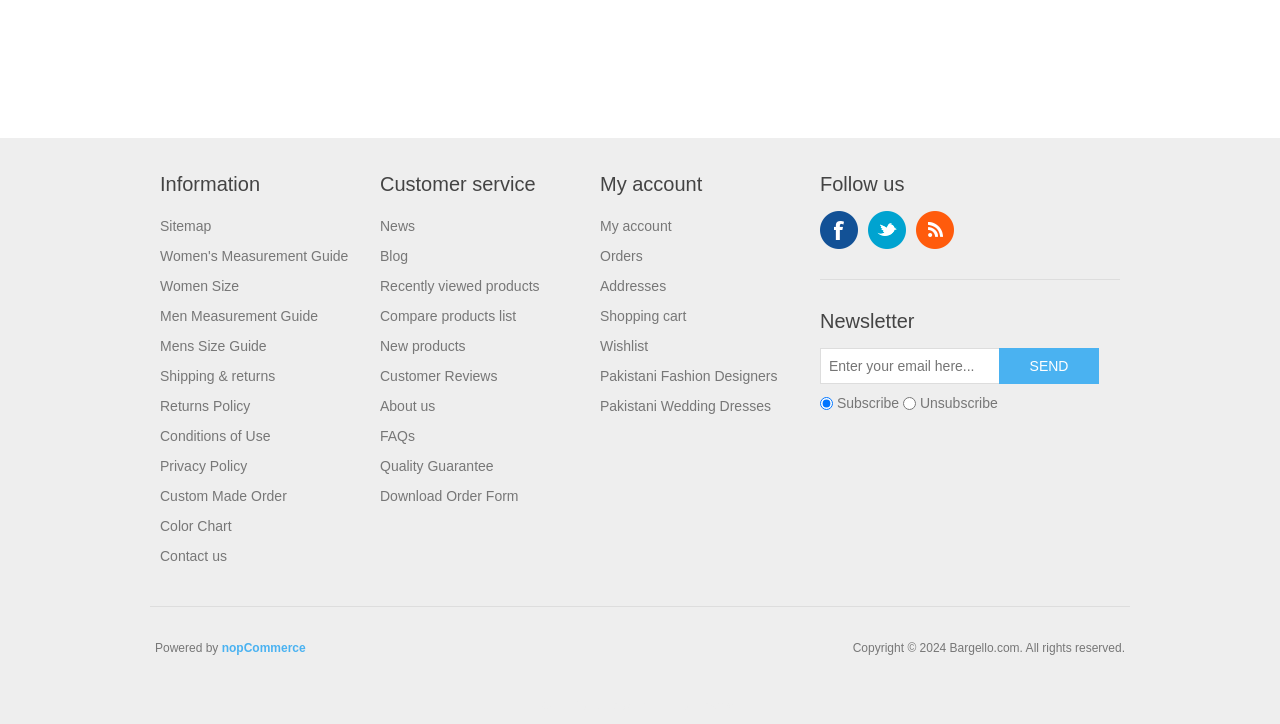Give a one-word or short phrase answer to the question: 
What social media platform is represented by the second icon?

Twitter